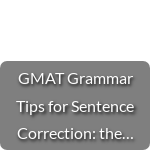Look at the image and write a detailed answer to the question: 
What is implied by the ellipsis at the end of the title?

The presence of an ellipsis at the end of the title implies that there is more valuable content or insights that follow the introduction, suggesting that the resource provides comprehensive information on GMAT grammar tips for sentence correction.